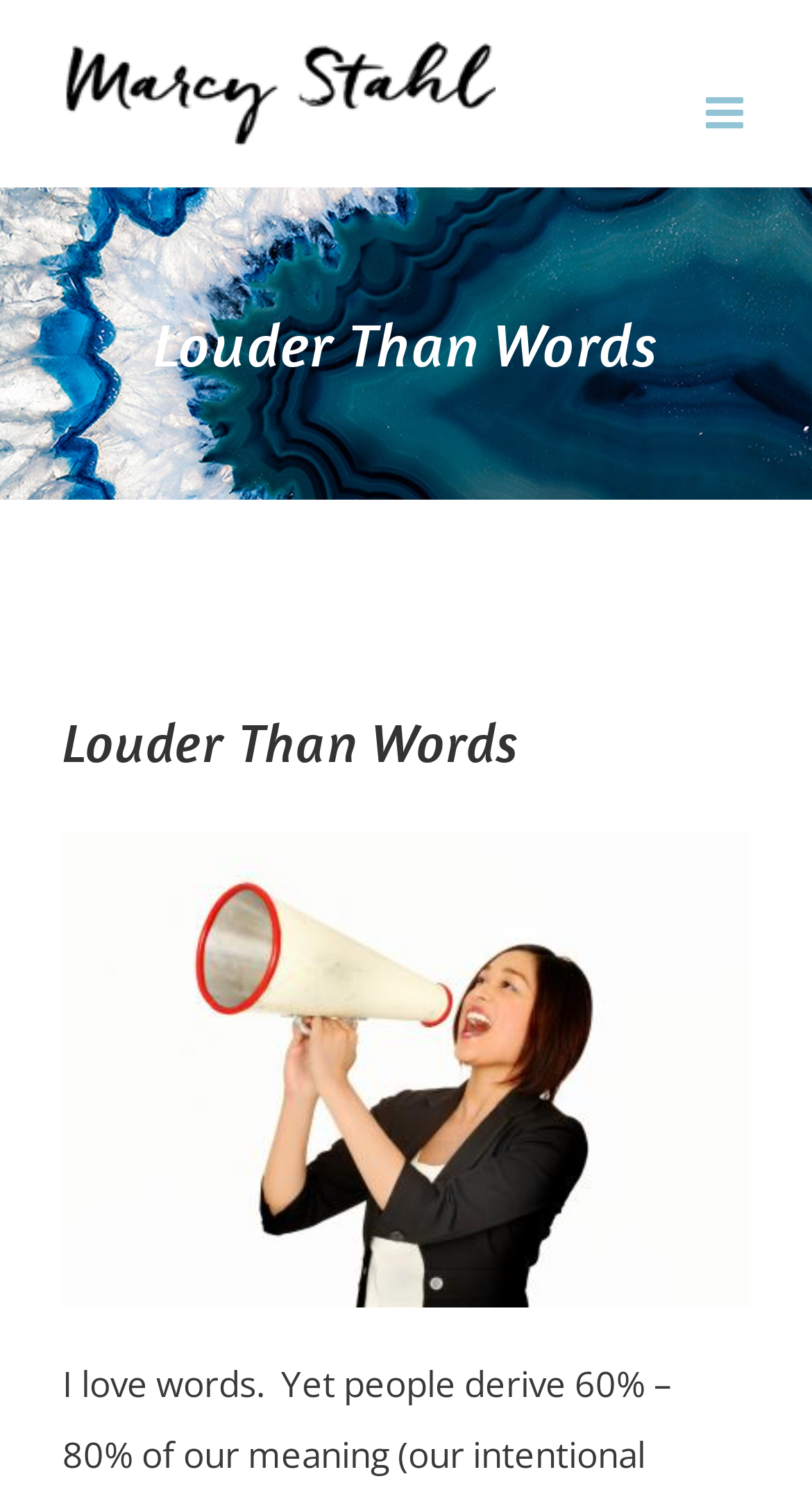What is the logo of Marcy Stahl?
Please provide a single word or phrase as your answer based on the screenshot.

Marcy Stahl Logo